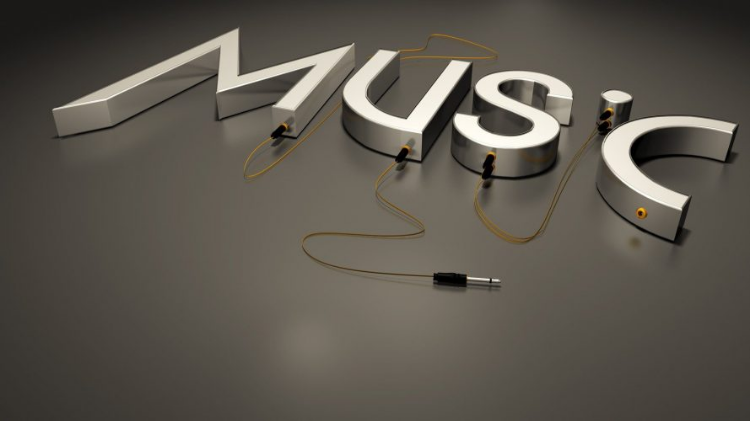Detail every significant feature and component of the image.

The image features the word "Music" artistically rendered in three-dimensional letters, showcasing a modern and sleek design. Each letter appears in a shiny silver finish, reflecting light and casting soft shadows on a dark surface. A pair of audio jacks is visible, each plugged into the letters, symbolically connecting music to sound. The use of warm, brown cables adds a touch of contrast against the metallic letters. This visually striking representation emphasizes the importance of music in our lives, suggesting a harmonious blend of technology and art. It evokes a sense of creativity and modernity, fitting seamlessly within the context of discussions around organizing and managing a music library, as suggested by surrounding content on the webpage.